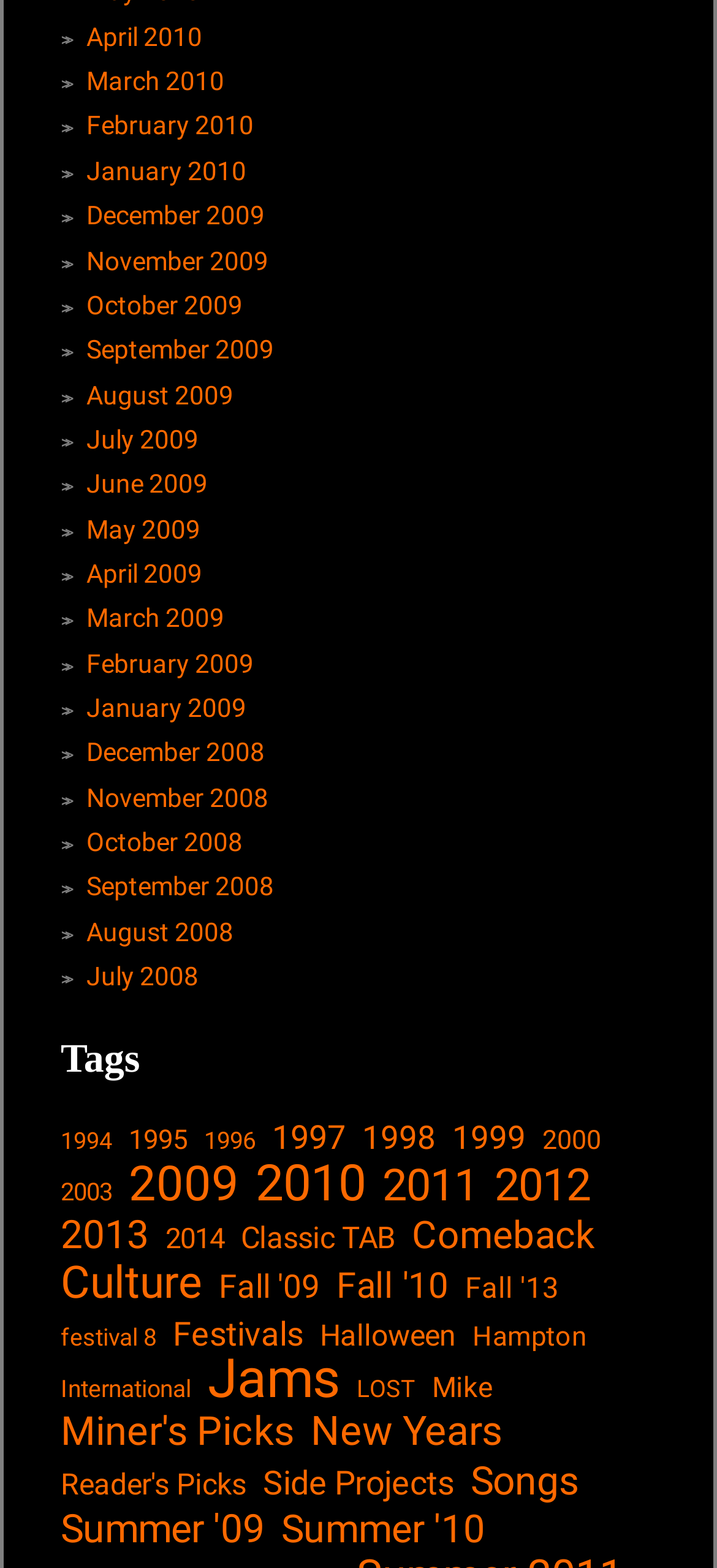Based on the image, please elaborate on the answer to the following question:
How many items are tagged with 'Jams'?

I found the link with the label 'Jams' and saw that it has 240 items associated with it.